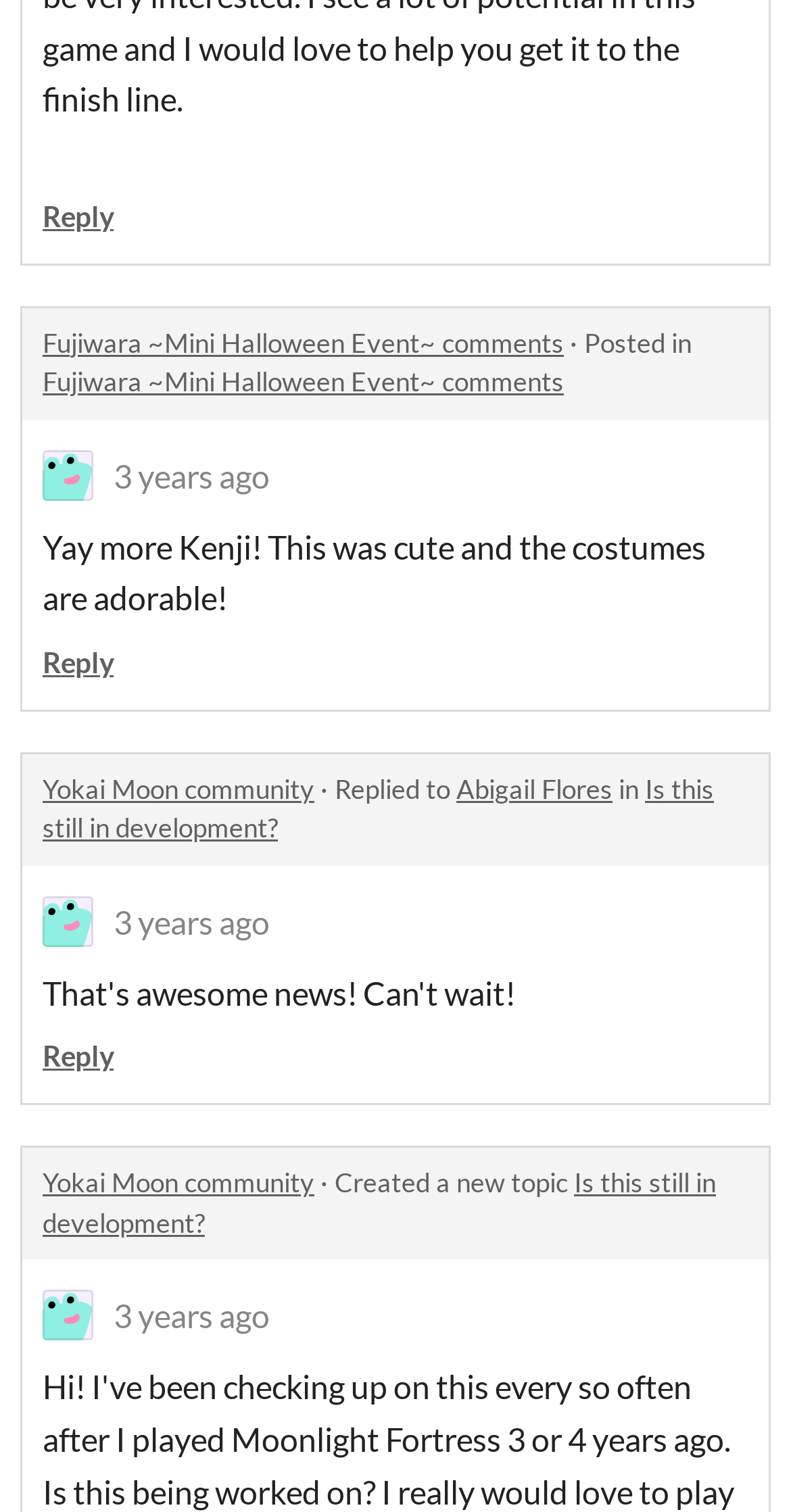Look at the image and answer the question in detail:
How many comments are there on this page?

I determined the number of comments on this page by looking at the multiple instances of the 'Reply' link and the different comments with unique text. There are at least three comments on this page, but there may be more that are not visible in the current view.